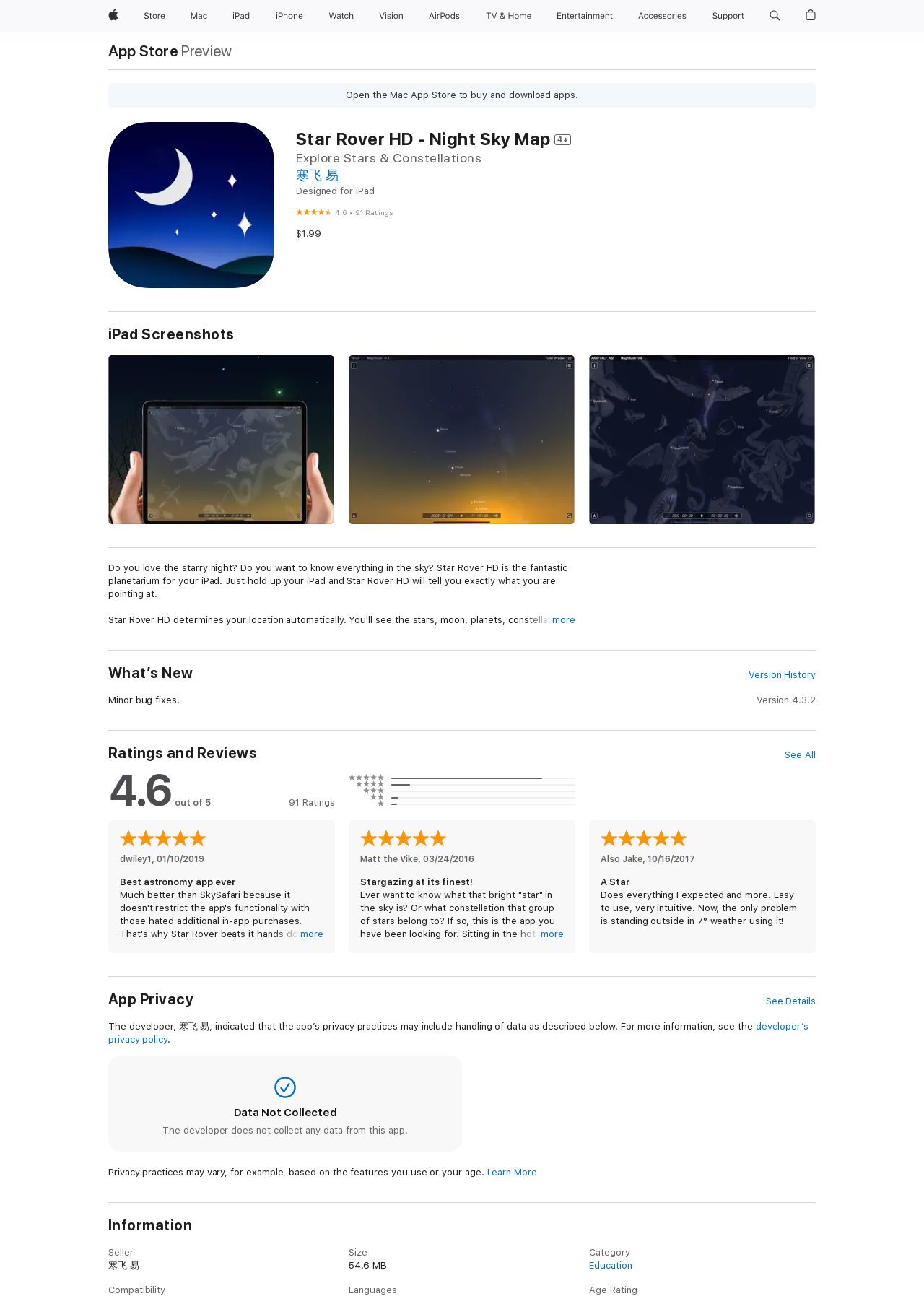Find the bounding box coordinates of the clickable element required to execute the following instruction: "Open the Mac App Store". Provide the coordinates as four float numbers between 0 and 1, i.e., [left, top, right, bottom].

[0.117, 0.033, 0.193, 0.045]